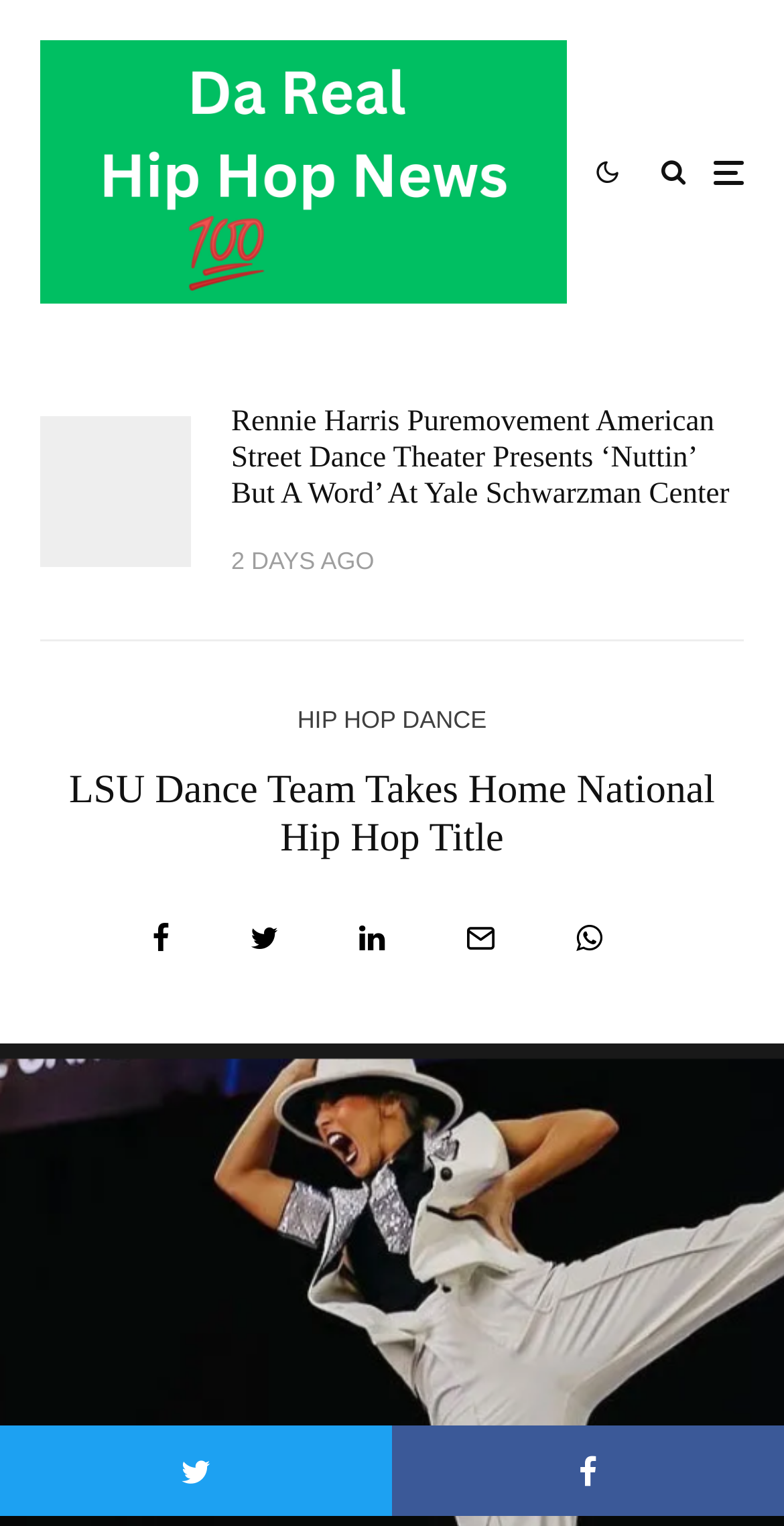What is the name of the event where Rennie Harris Puremovement American Street Dance Theater presented?
Give a single word or phrase as your answer by examining the image.

Yale Schwarzman Center